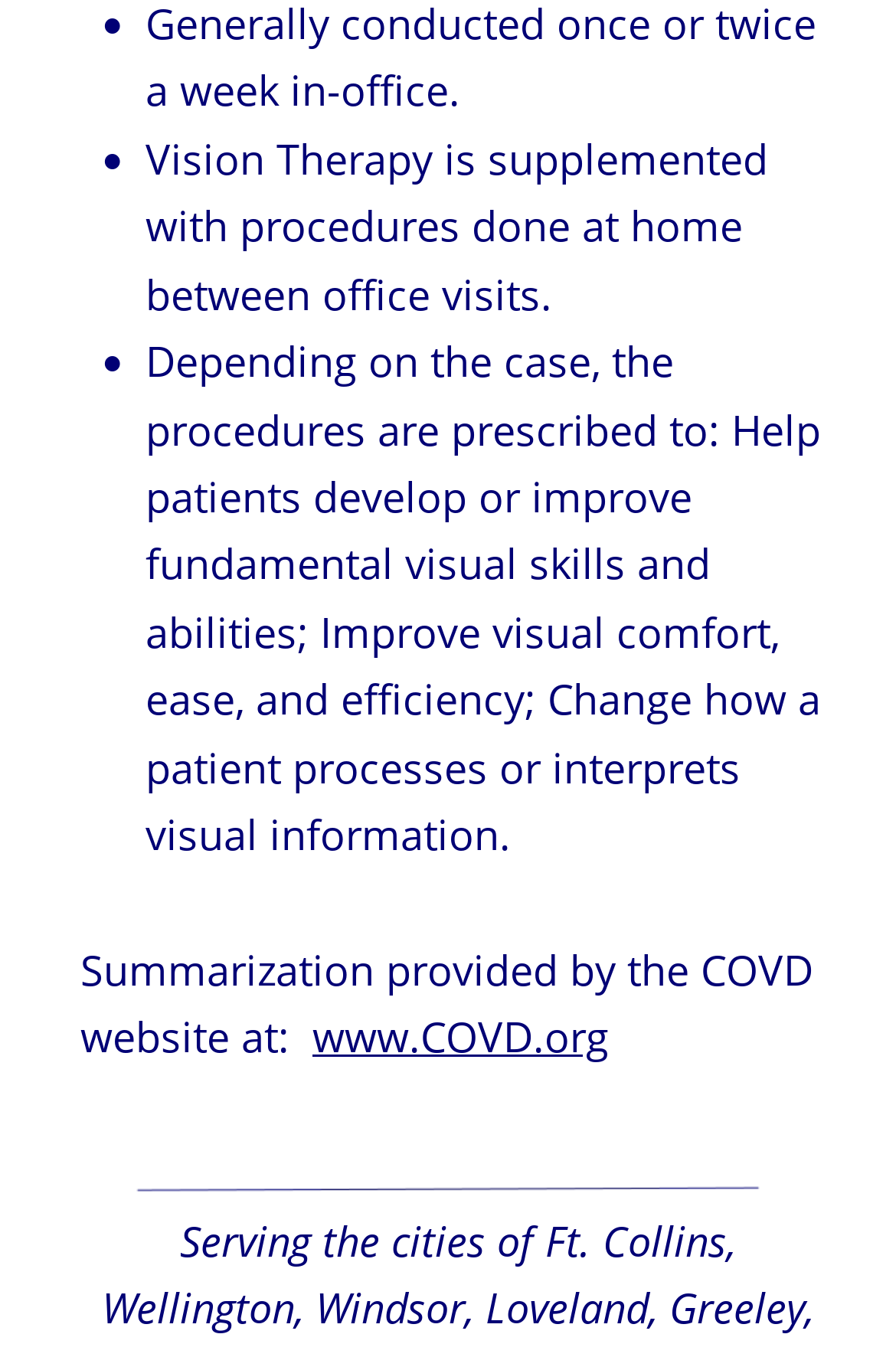Could you please study the image and provide a detailed answer to the question:
What is the purpose of the procedures?

I found the answer by reading the text on the webpage, which says 'Depending on the case, the procedures are prescribed to: Help patients develop or improve fundamental visual skills and abilities'.